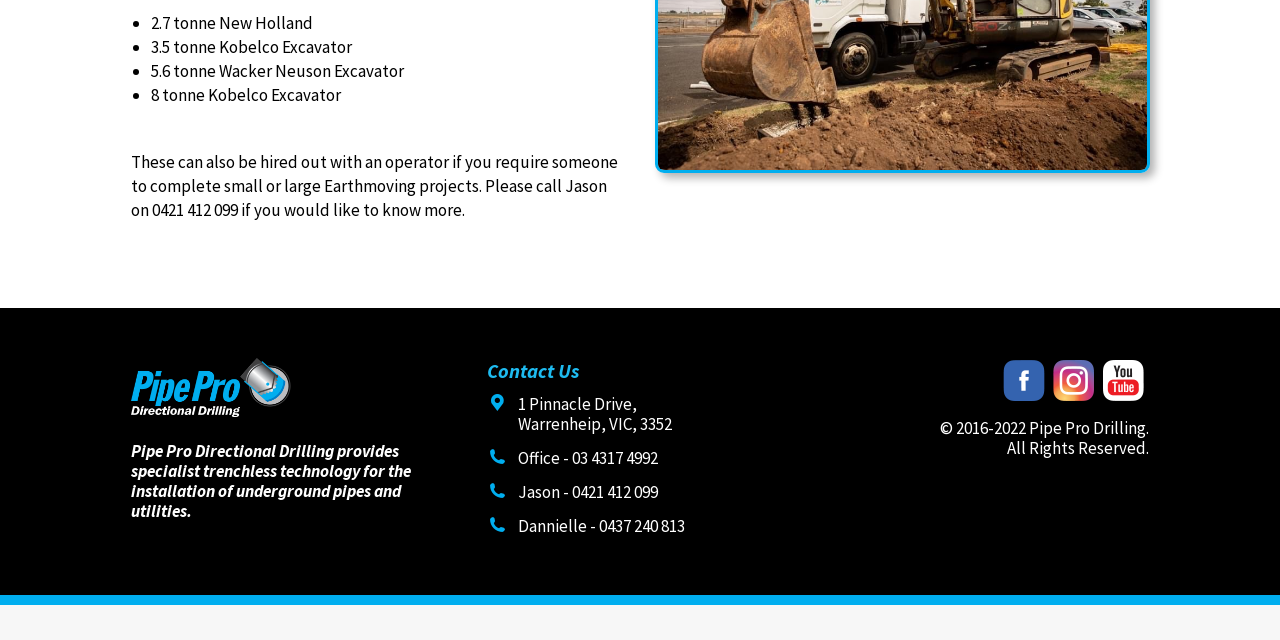Bounding box coordinates are specified in the format (top-left x, top-left y, bottom-right x, bottom-right y). All values are floating point numbers bounded between 0 and 1. Please provide the bounding box coordinate of the region this sentence describes: admin

None